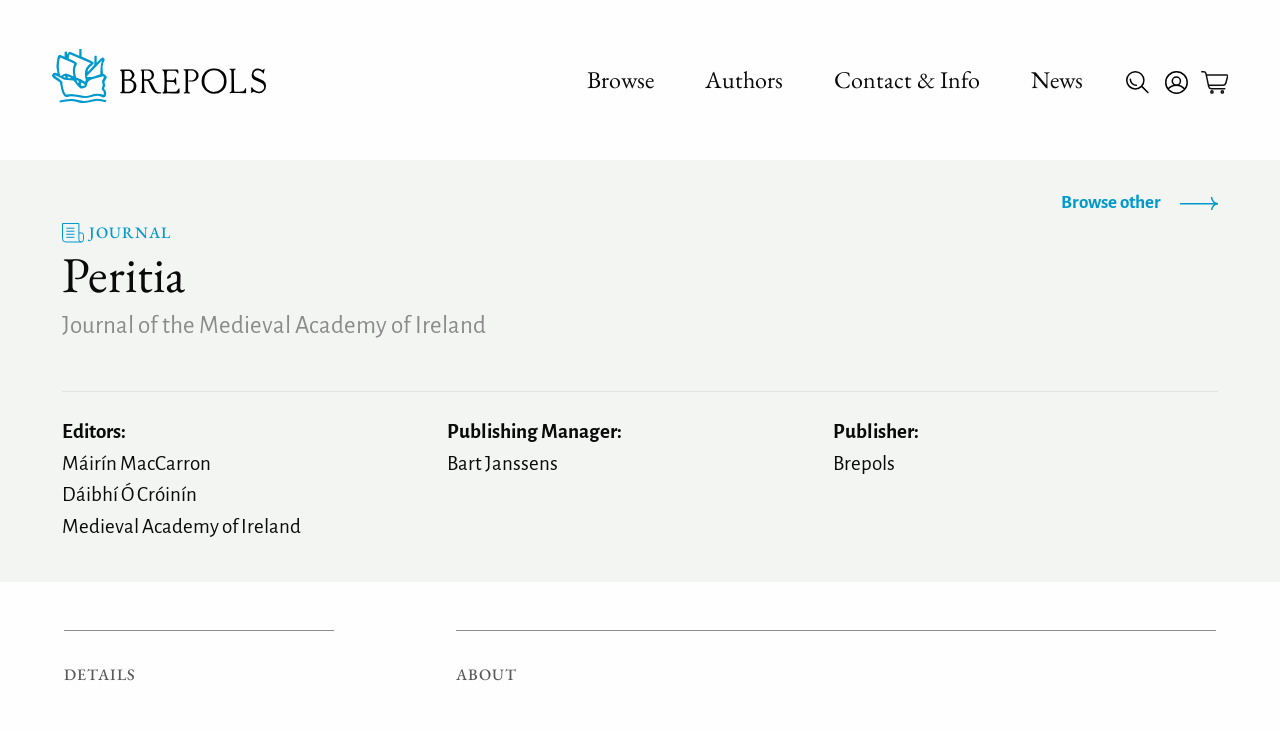Please identify the bounding box coordinates of the element on the webpage that should be clicked to follow this instruction: "Browse other series". The bounding box coordinates should be given as four float numbers between 0 and 1, formatted as [left, top, right, bottom].

[0.829, 0.264, 0.952, 0.29]